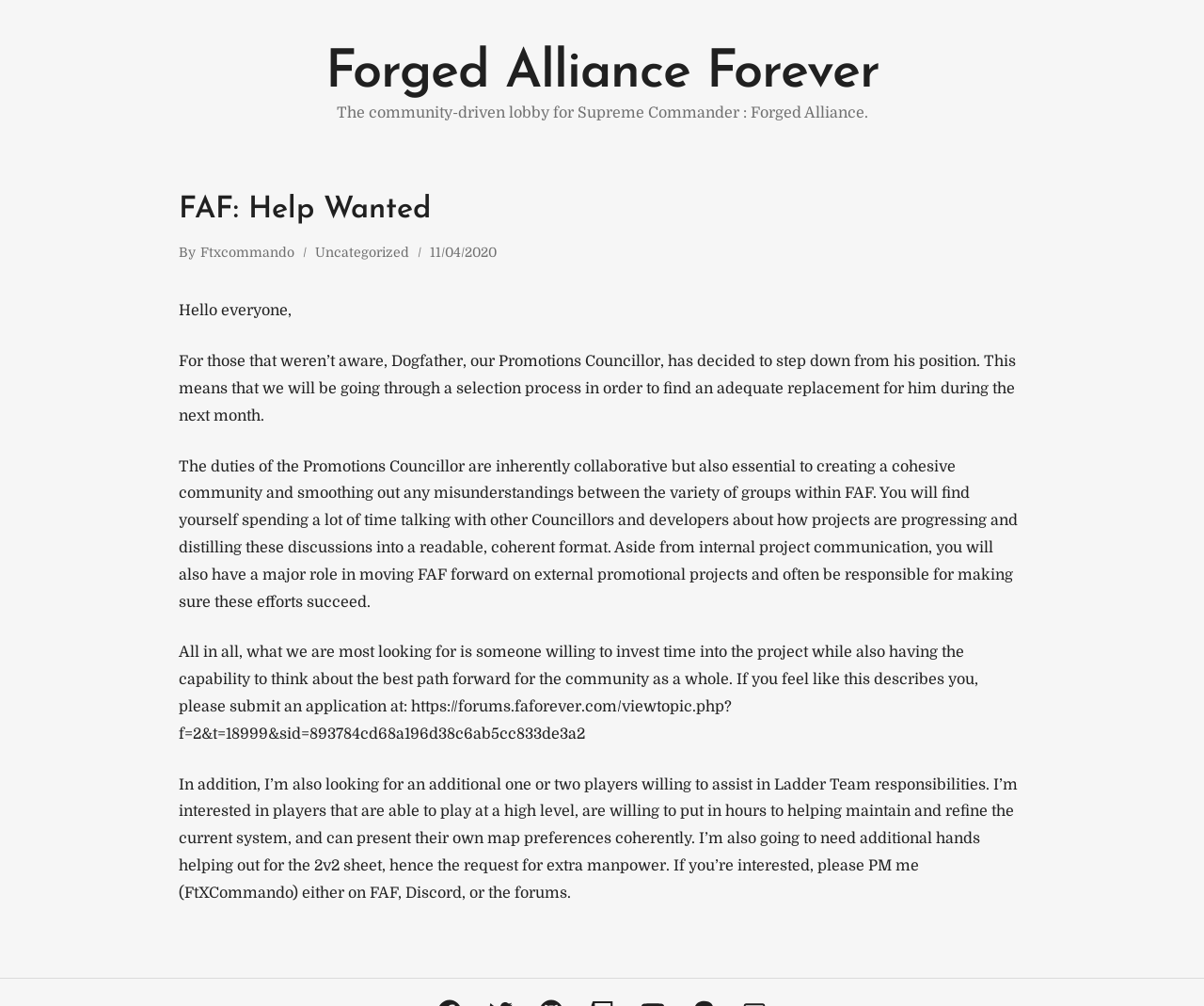Refer to the image and offer a detailed explanation in response to the question: What is the name of the community-driven lobby?

The name of the community-driven lobby is mentioned in the StaticText element with the text 'The community-driven lobby for Supreme Commander : Forged Alliance.'